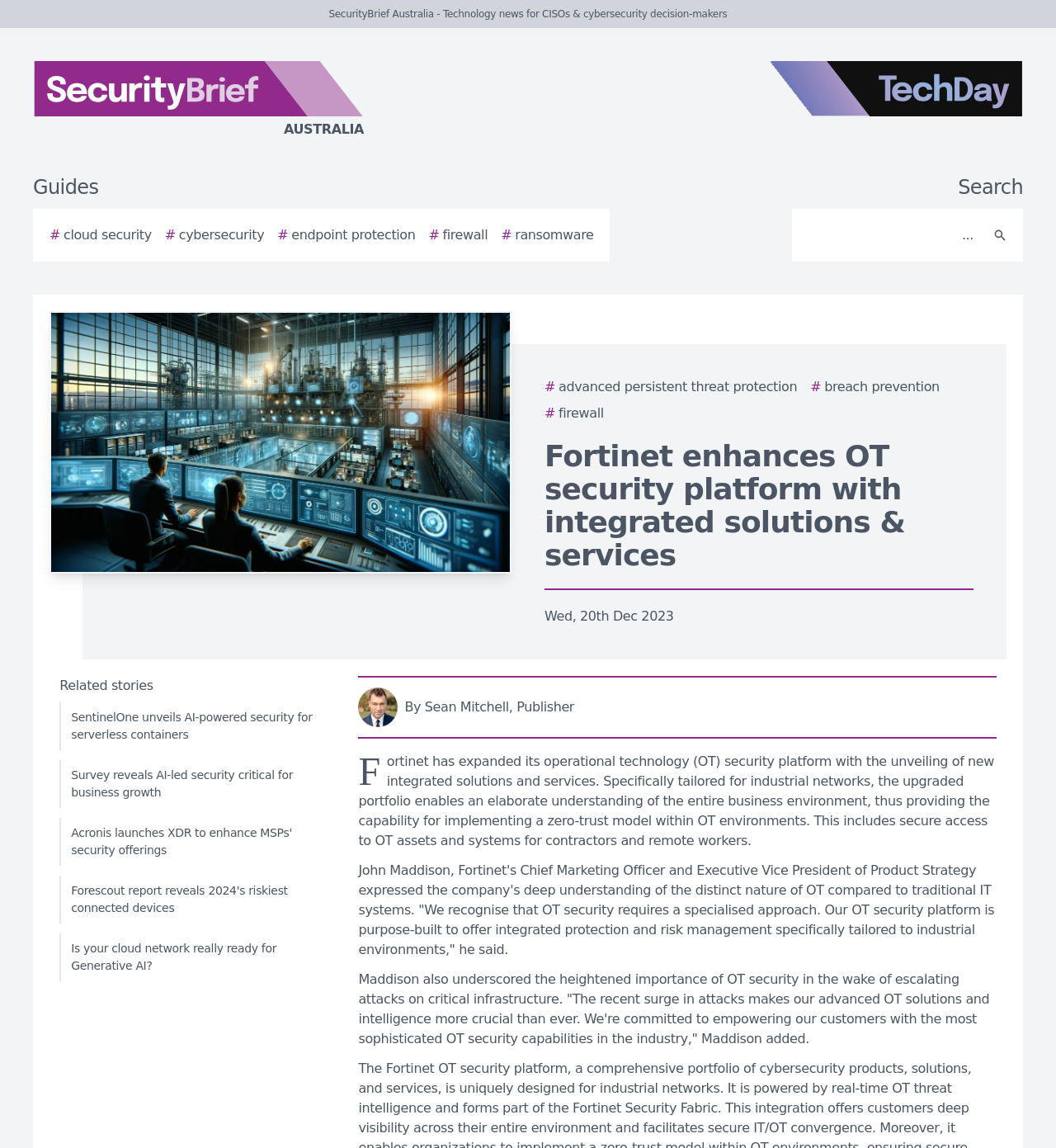Using the webpage screenshot, find the UI element described by # Firewall. Provide the bounding box coordinates in the format (top-left x, top-left y, bottom-right x, bottom-right y), ensuring all values are floating point numbers between 0 and 1.

[0.516, 0.352, 0.572, 0.369]